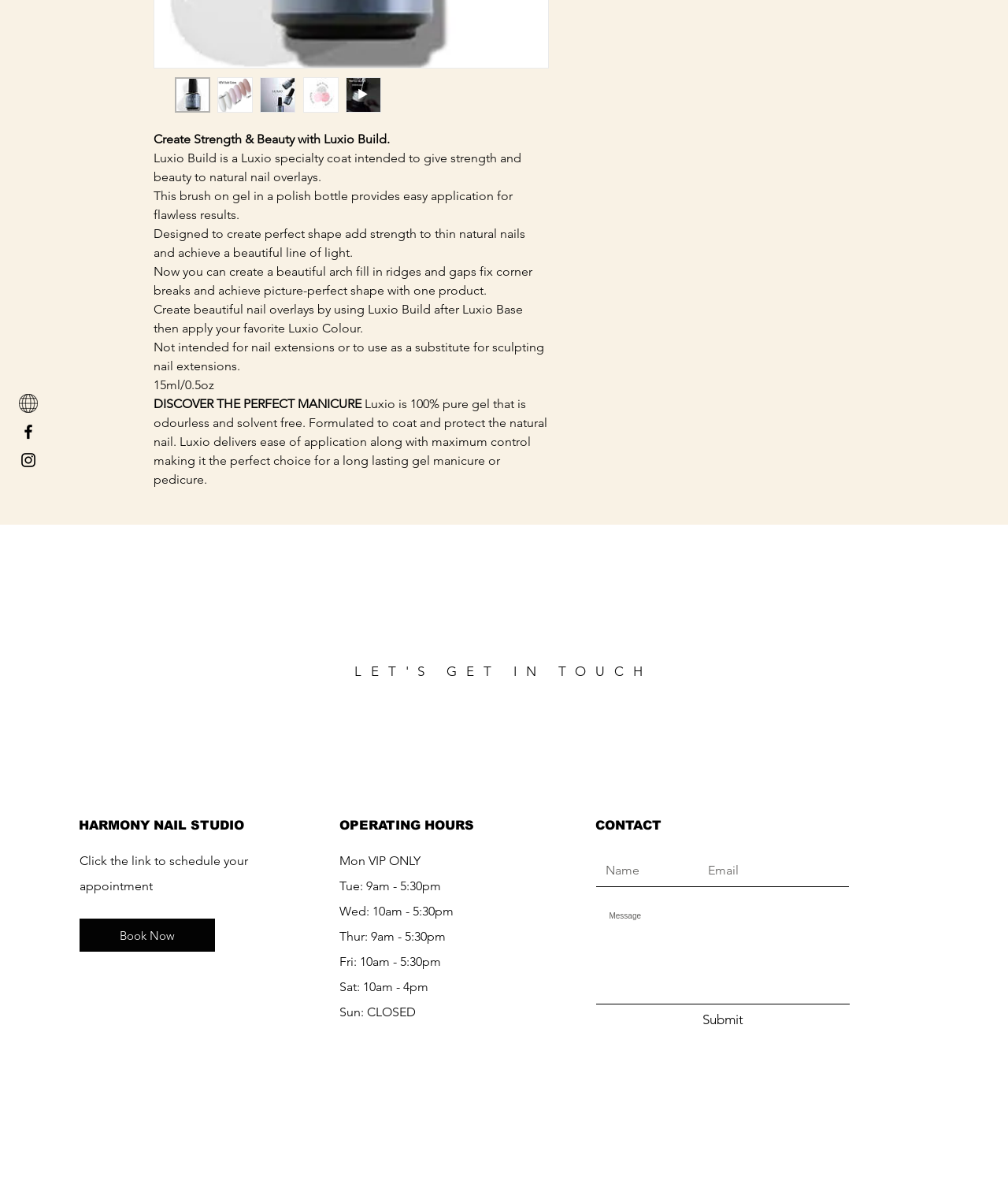Bounding box coordinates are to be given in the format (top-left x, top-left y, bottom-right x, bottom-right y). All values must be floating point numbers between 0 and 1. Provide the bounding box coordinate for the UI element described as: aria-label="Facebook"

[0.019, 0.351, 0.038, 0.367]